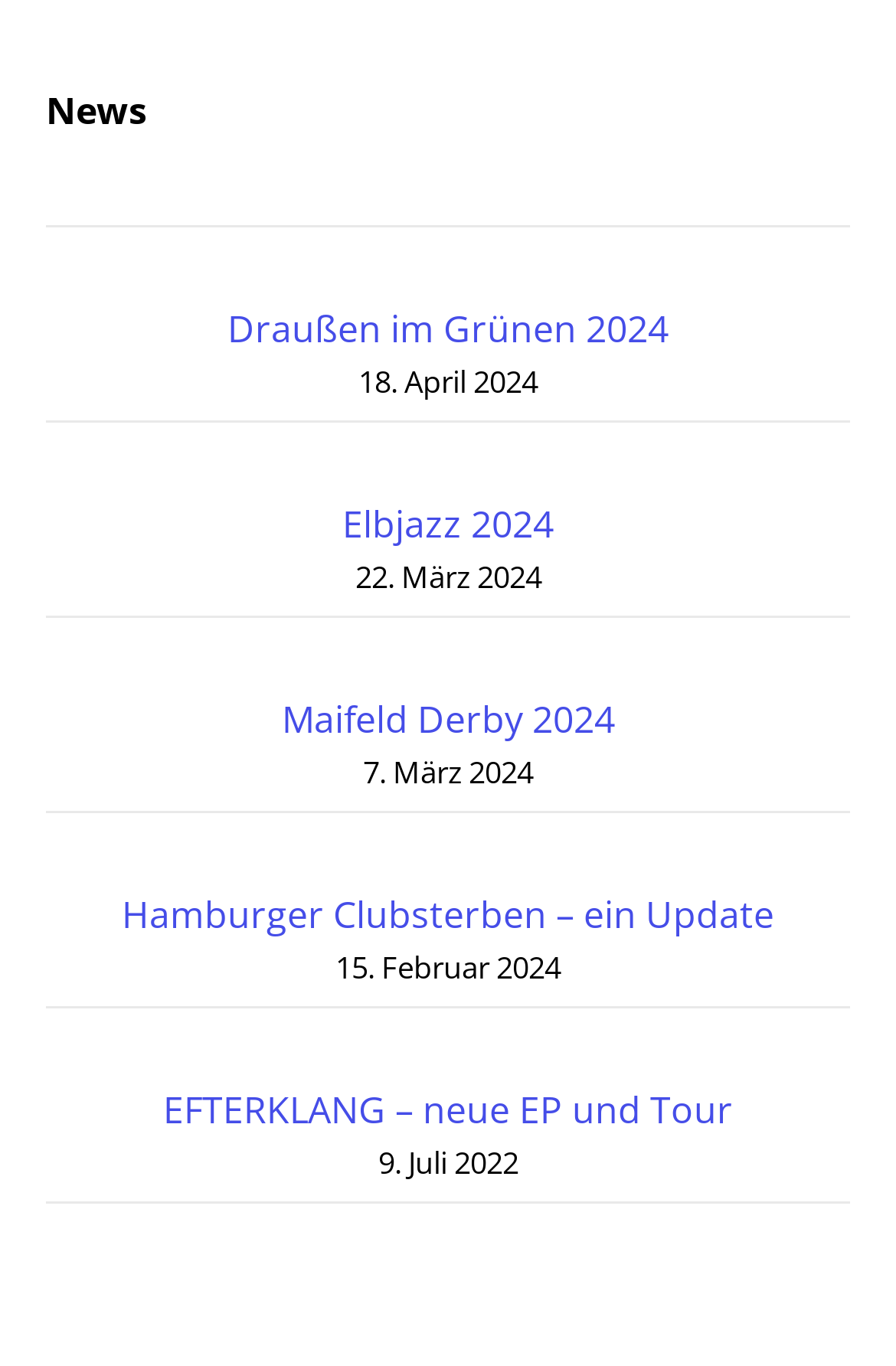Identify the bounding box coordinates for the UI element described as follows: "Draußen im Grünen 2024". Ensure the coordinates are four float numbers between 0 and 1, formatted as [left, top, right, bottom].

[0.254, 0.222, 0.746, 0.259]